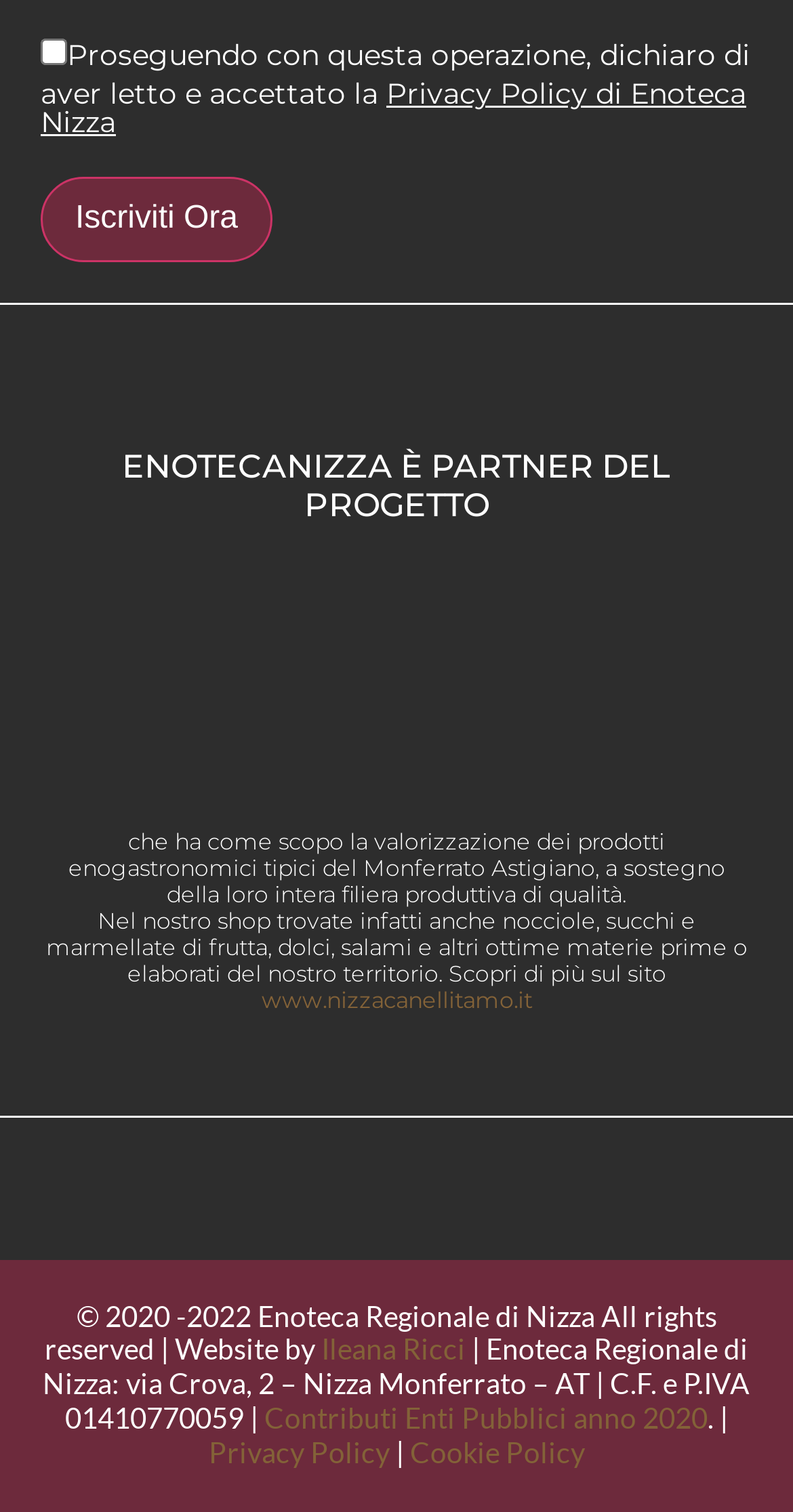Pinpoint the bounding box coordinates of the element you need to click to execute the following instruction: "Read the privacy policy". The bounding box should be represented by four float numbers between 0 and 1, in the format [left, top, right, bottom].

[0.051, 0.05, 0.941, 0.093]